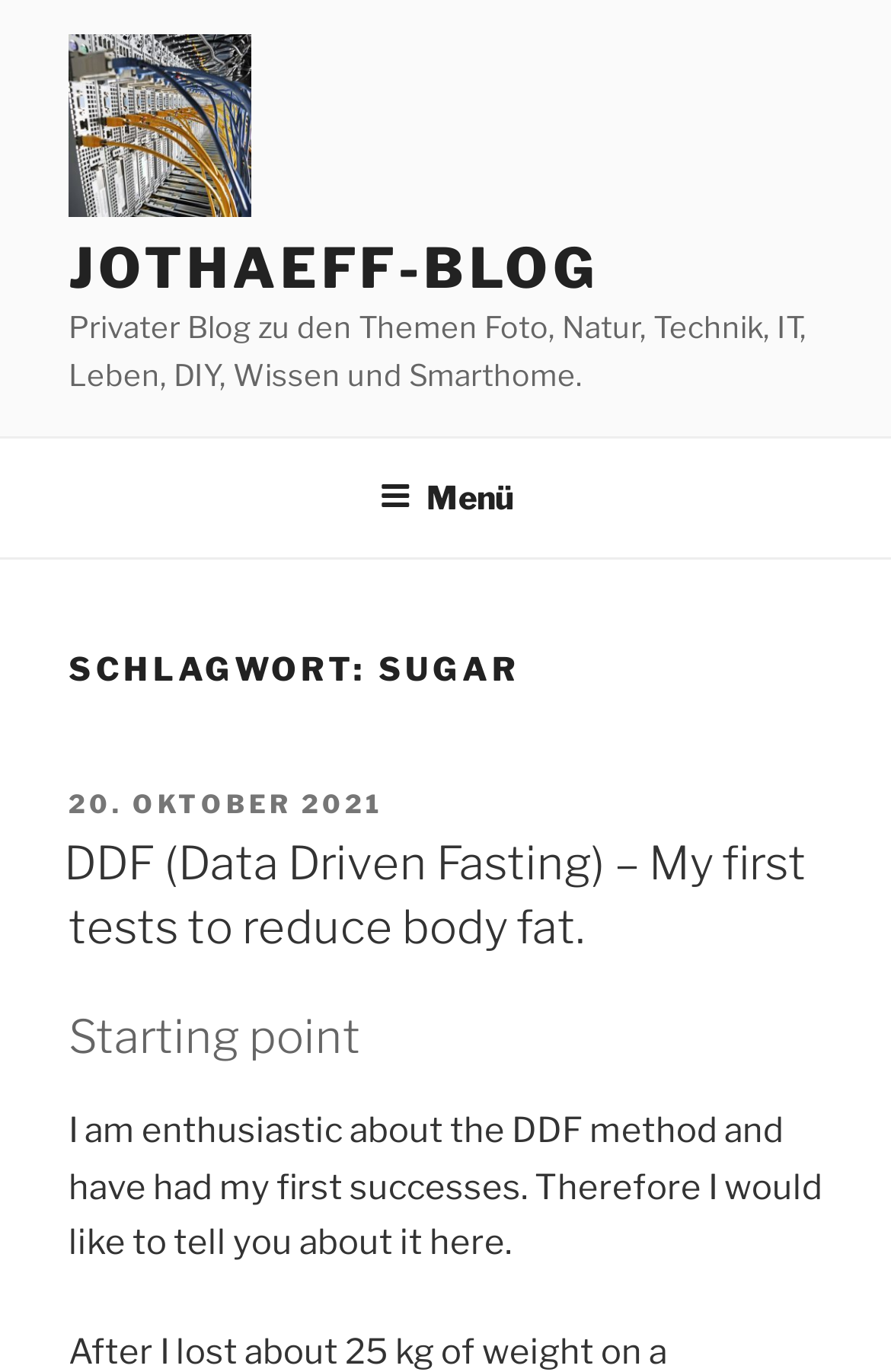Given the description "parent_node: JOTHAEFF-BLOG", determine the bounding box of the corresponding UI element.

[0.077, 0.025, 0.321, 0.171]